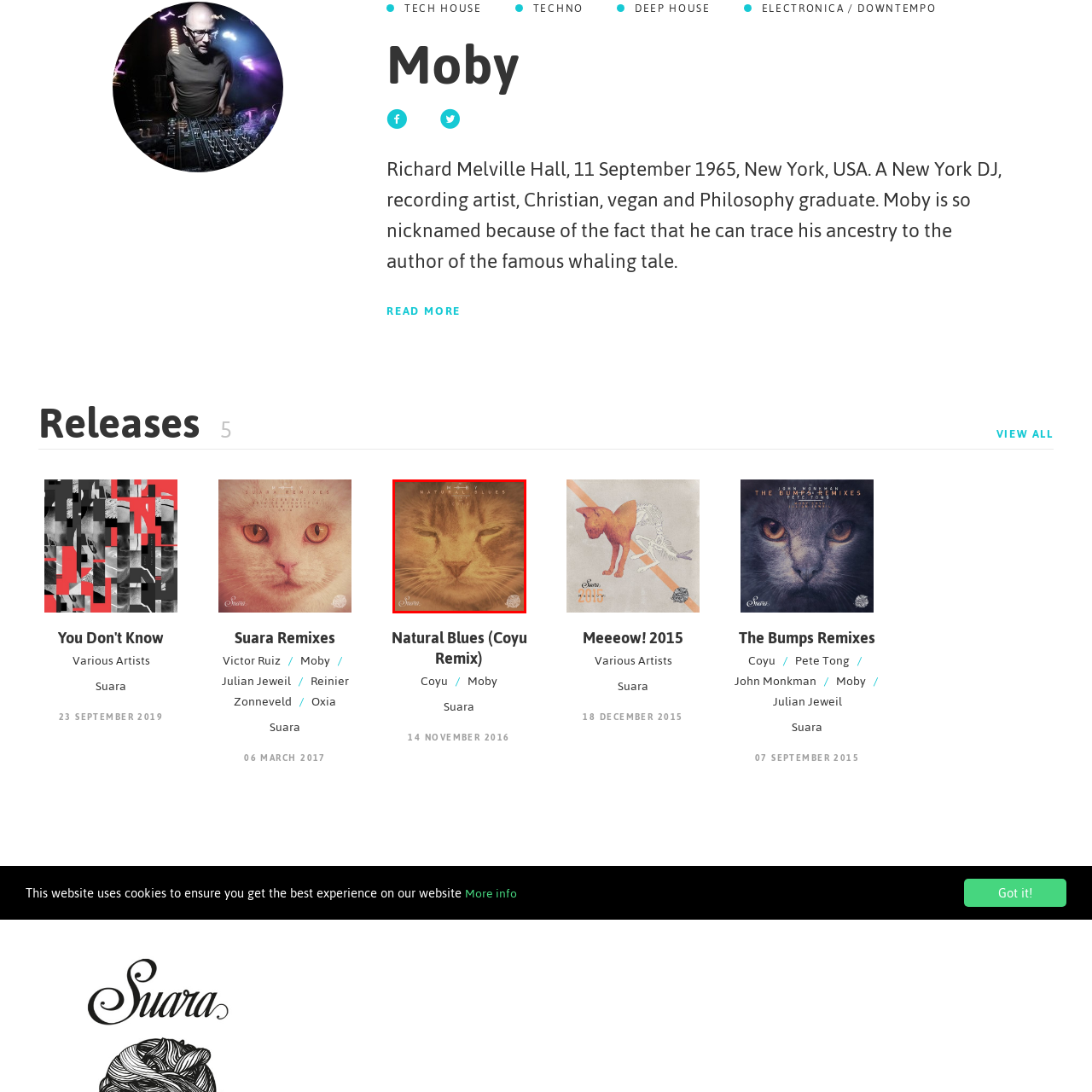What is the name of the remix credit?
Focus on the image inside the red bounding box and offer a thorough and detailed answer to the question.

The caption highlights the remix credit to Coyu, which is presented alongside the title 'Natural Blues' and the artist's name, Moby, in a stylized contemporary font.